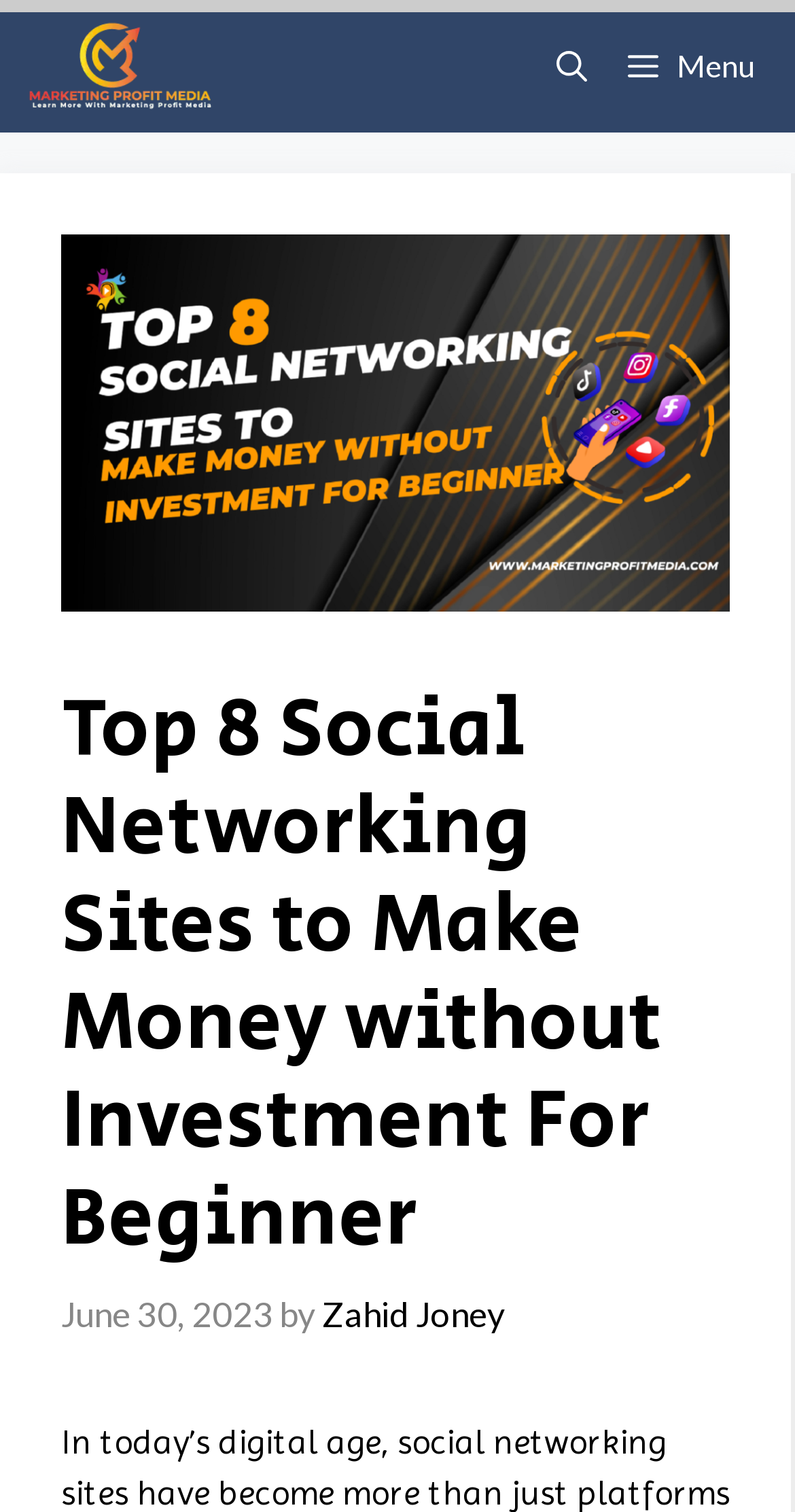Who is the author of the article?
Look at the webpage screenshot and answer the question with a detailed explanation.

I found the author's name by looking at the bottom of the heading section, where it says 'by Zahid Joney', indicating that Zahid Joney is the author of the article.